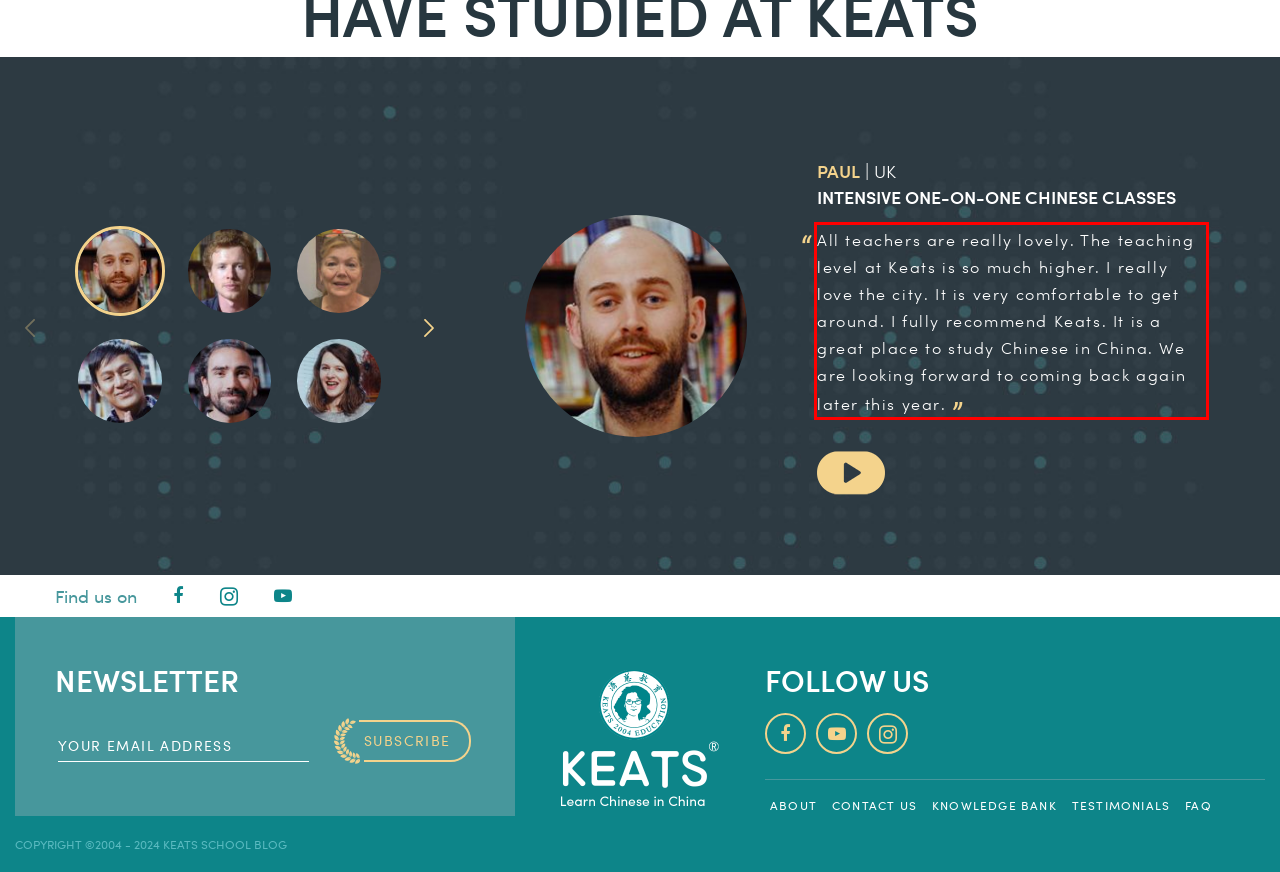You are provided with a screenshot of a webpage featuring a red rectangle bounding box. Extract the text content within this red bounding box using OCR.

All teachers are really lovely. The teaching level at Keats is so much higher. I really love the city. It is very comfortable to get around. I fully recommend Keats. It is a great place to study Chinese in China. We are looking forward to coming back again later this year.